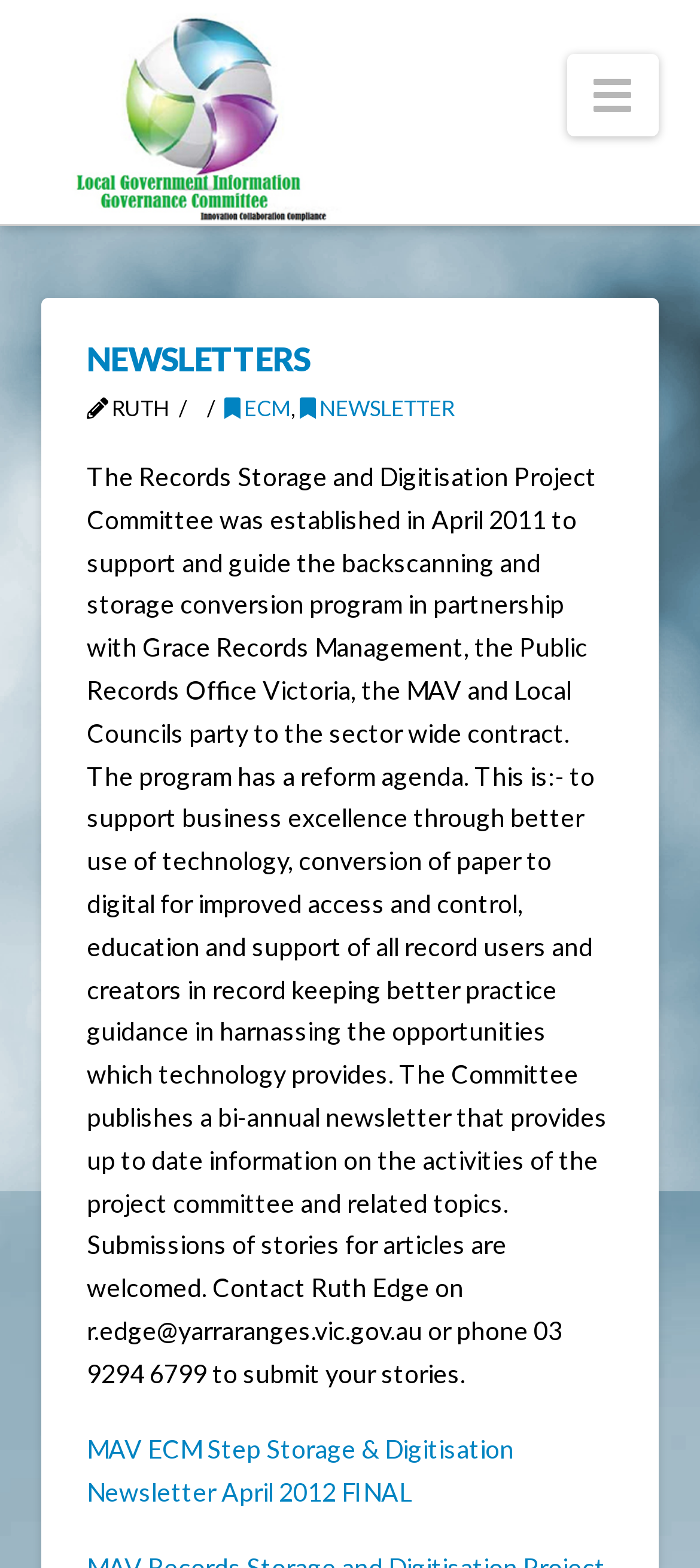Please look at the image and answer the question with a detailed explanation: What is the frequency of the newsletter published by the Committee?

According to the webpage content, the Committee publishes a bi-annual newsletter that provides up to date information on the activities of the project committee and related topics.